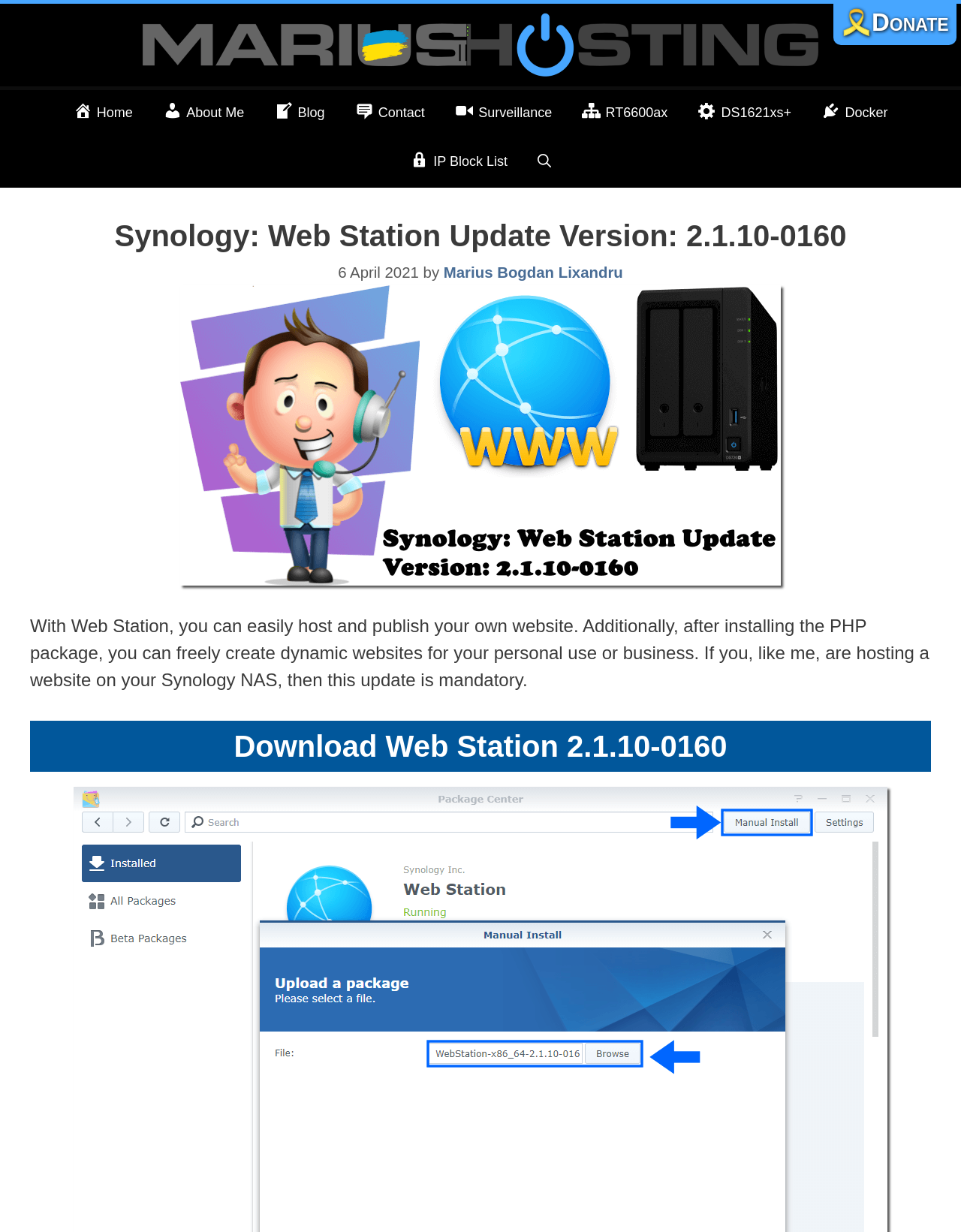What is the date of the update?
Refer to the image and provide a detailed answer to the question.

The date of the update is mentioned in the time element on the webpage, which is 6 April 2021.